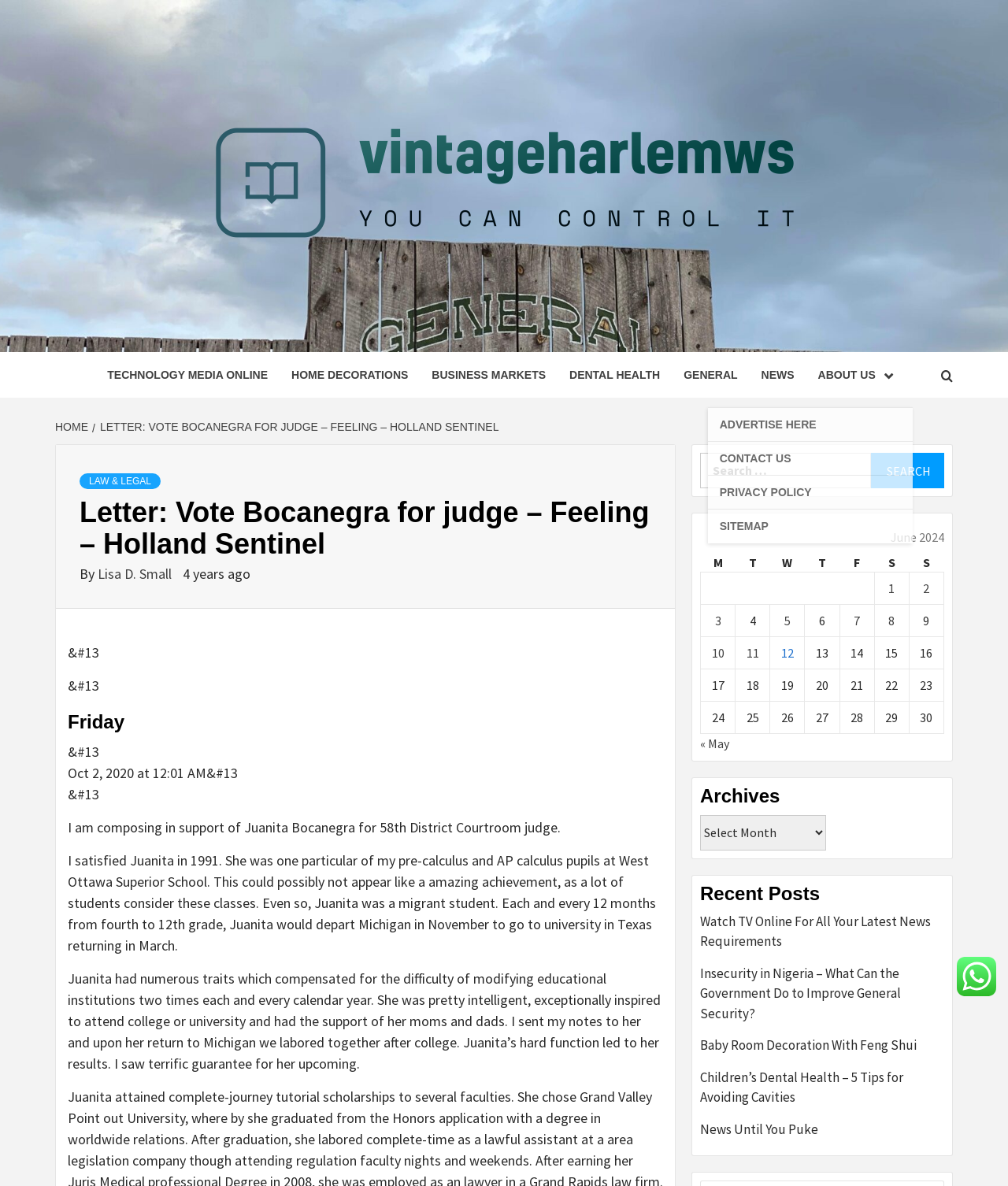Show me the bounding box coordinates of the clickable region to achieve the task as per the instruction: "Check the posts published on June 1, 2024".

[0.867, 0.483, 0.902, 0.51]